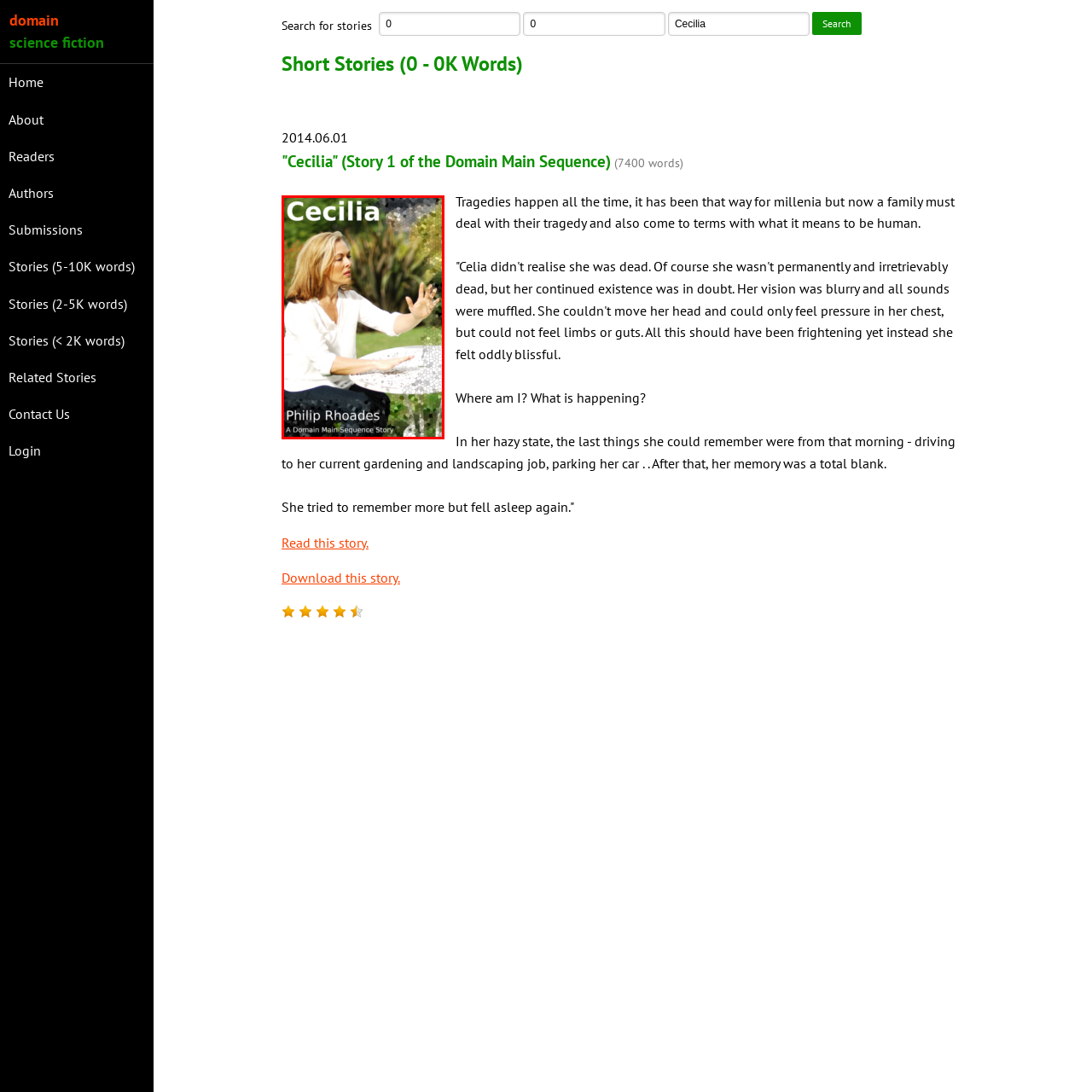Observe the image inside the red bounding box and answer briefly using a single word or phrase: What is the woman doing in the image?

Seated at a round table